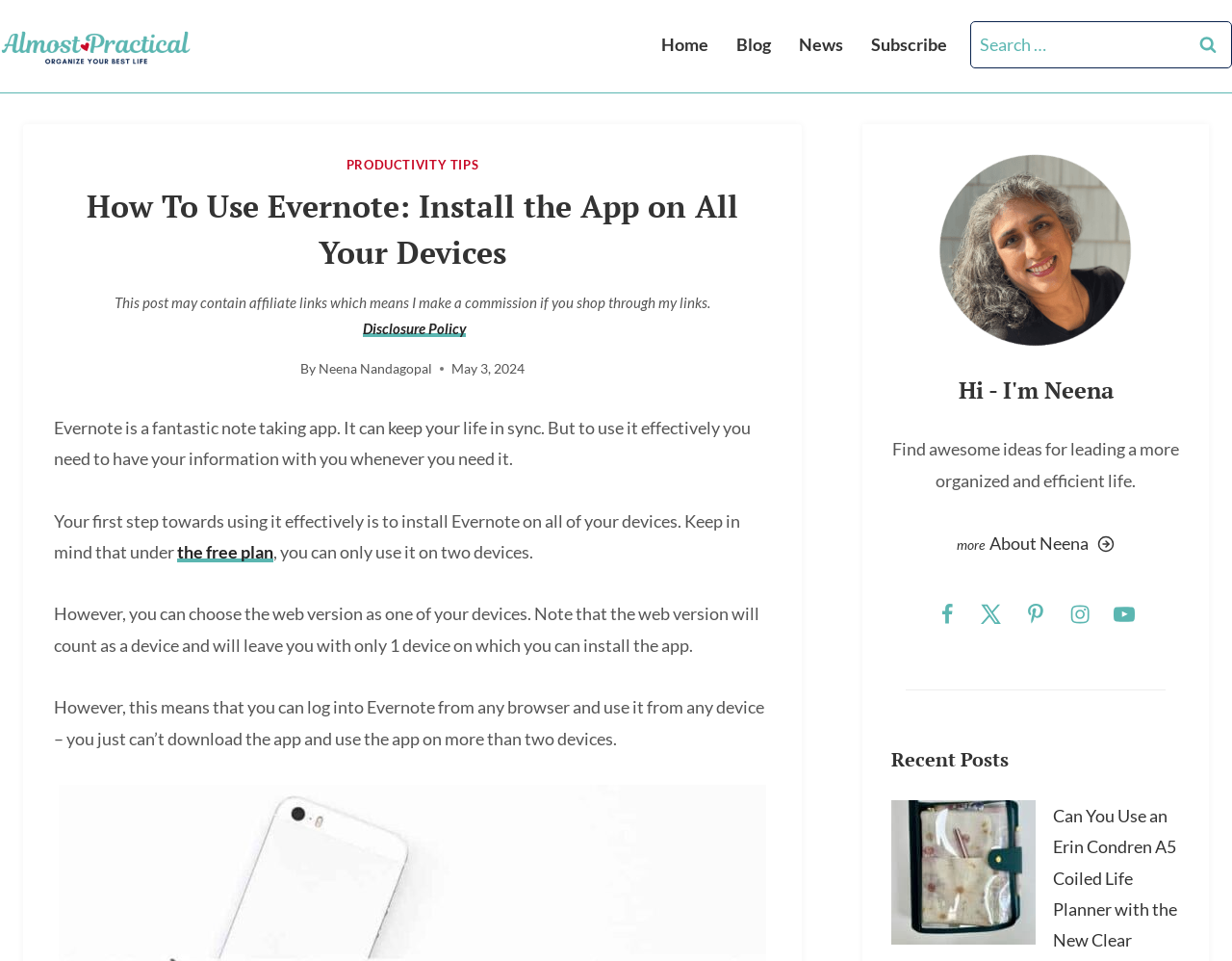Please find the bounding box coordinates of the section that needs to be clicked to achieve this instruction: "Read the Disclosure Policy".

[0.294, 0.333, 0.378, 0.351]